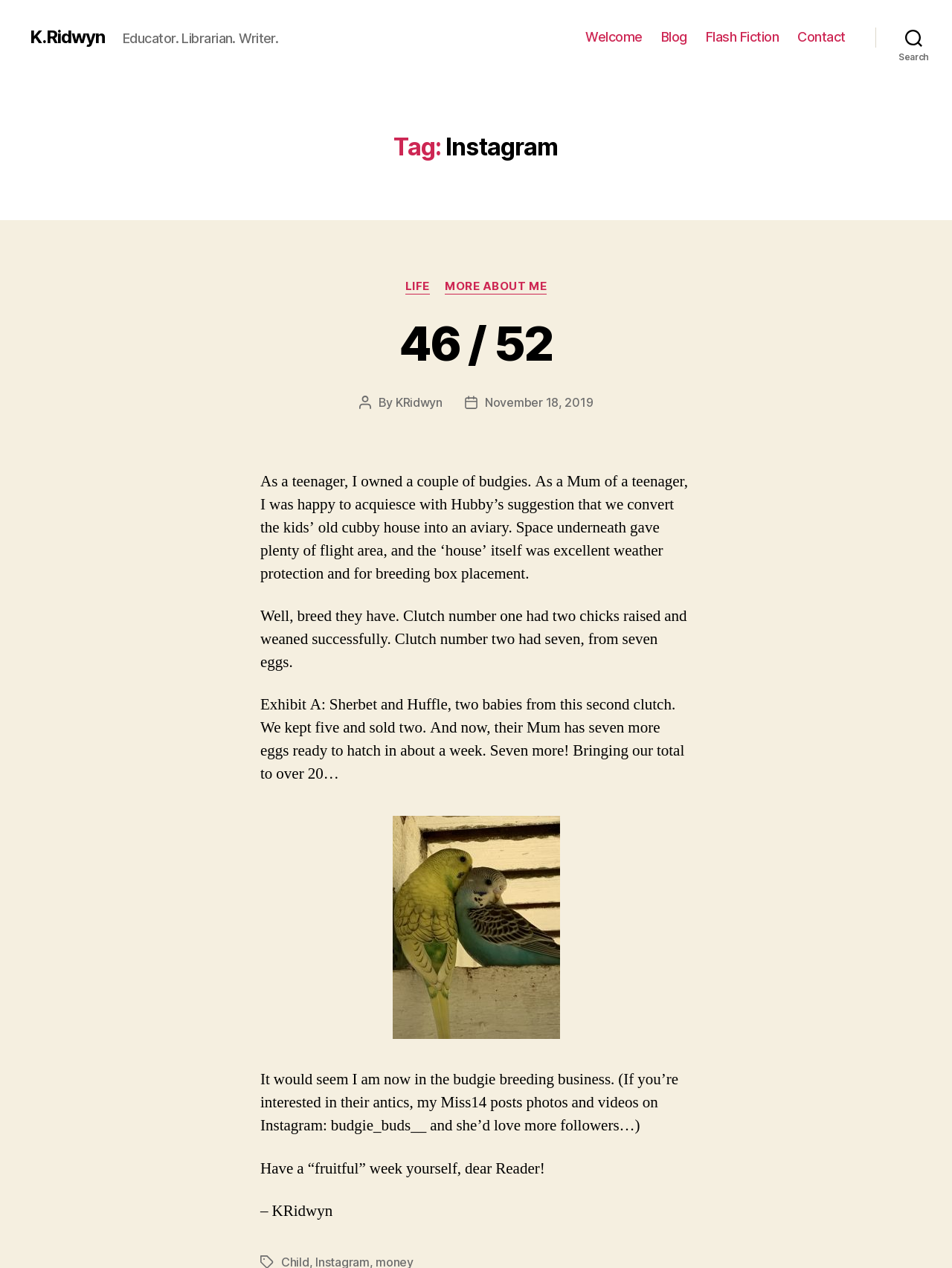Kindly determine the bounding box coordinates of the area that needs to be clicked to fulfill this instruction: "Click on the 'K.Ridwyn' link".

[0.031, 0.022, 0.11, 0.036]